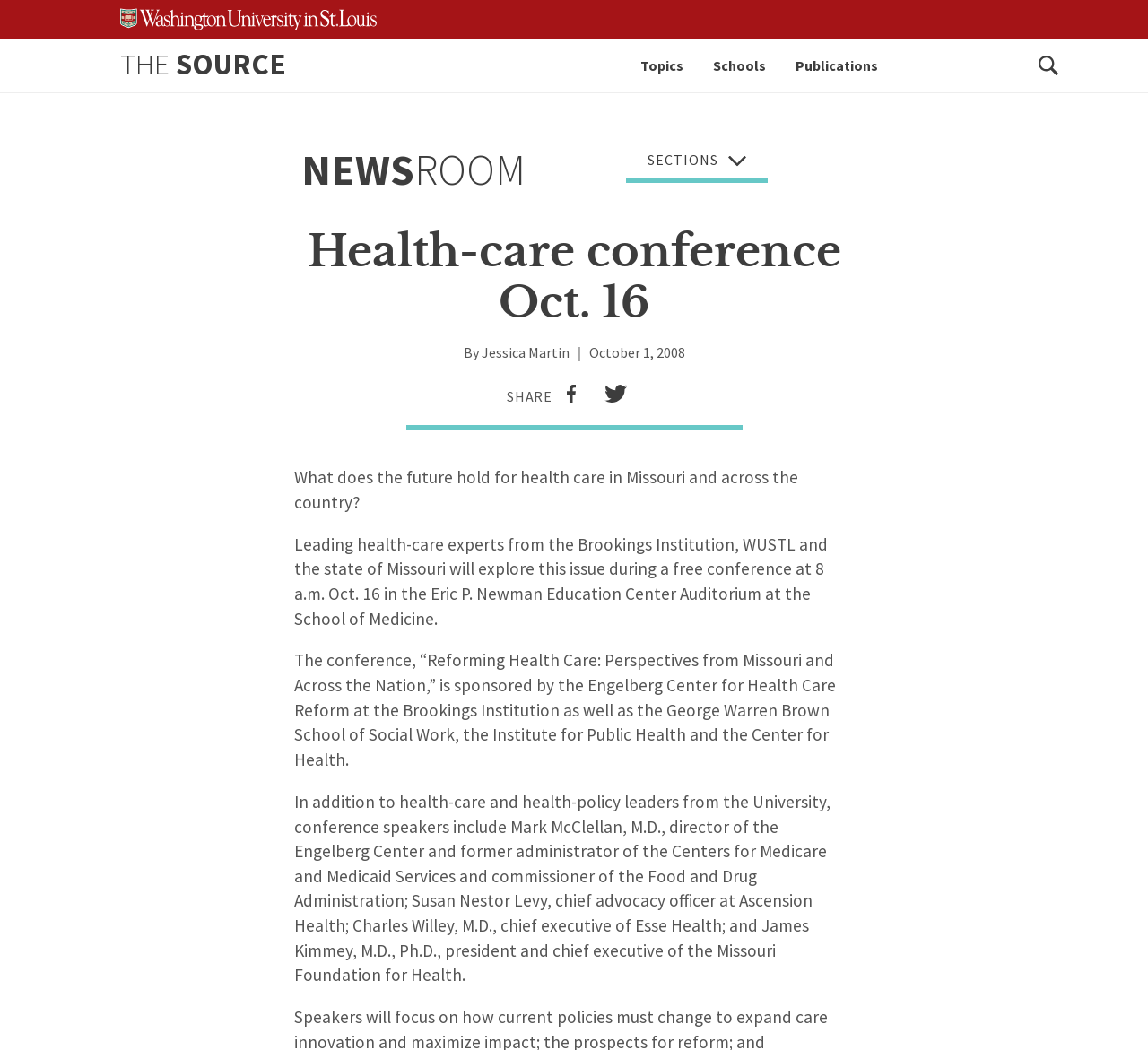Determine the bounding box coordinates of the target area to click to execute the following instruction: "Explore the 'Topics' section."

[0.558, 0.036, 0.595, 0.088]